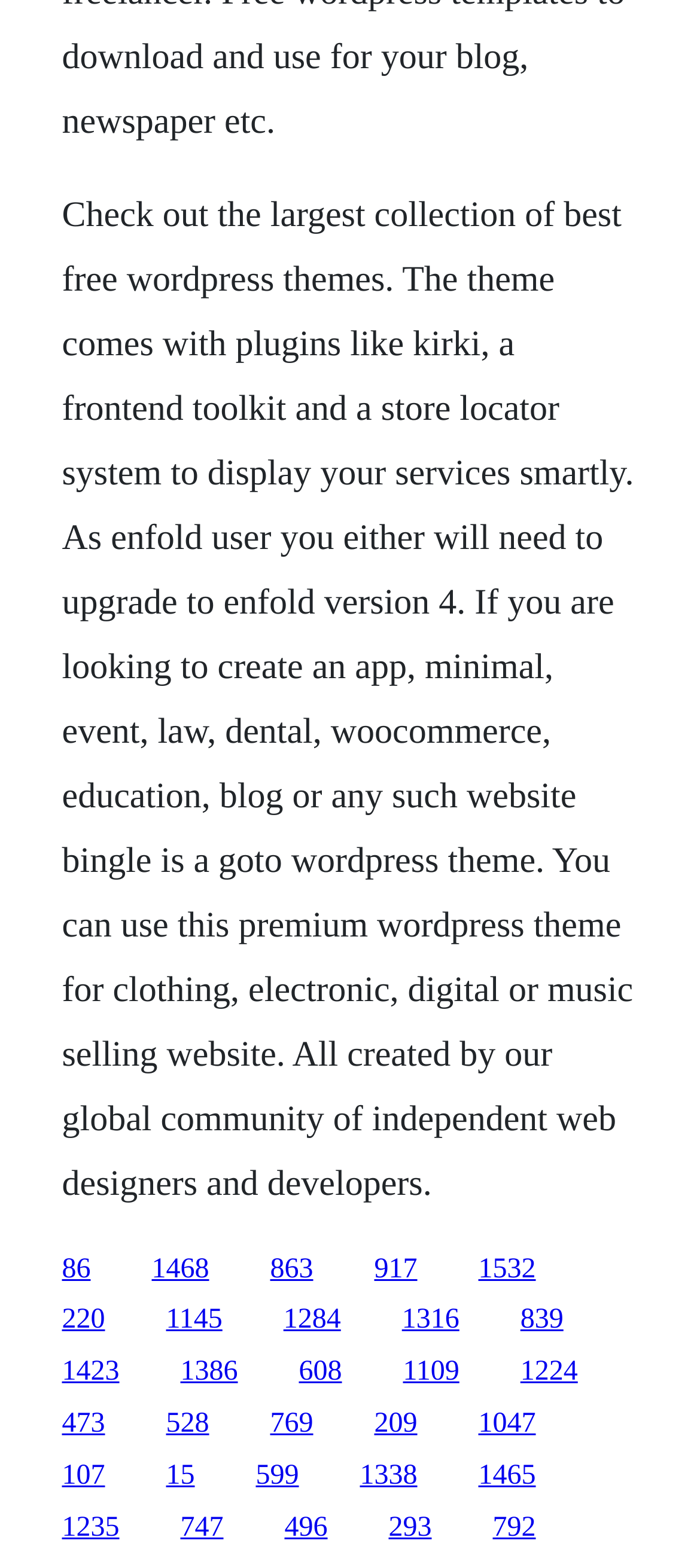What is the theme suitable for?
Answer with a single word or phrase, using the screenshot for reference.

Various websites